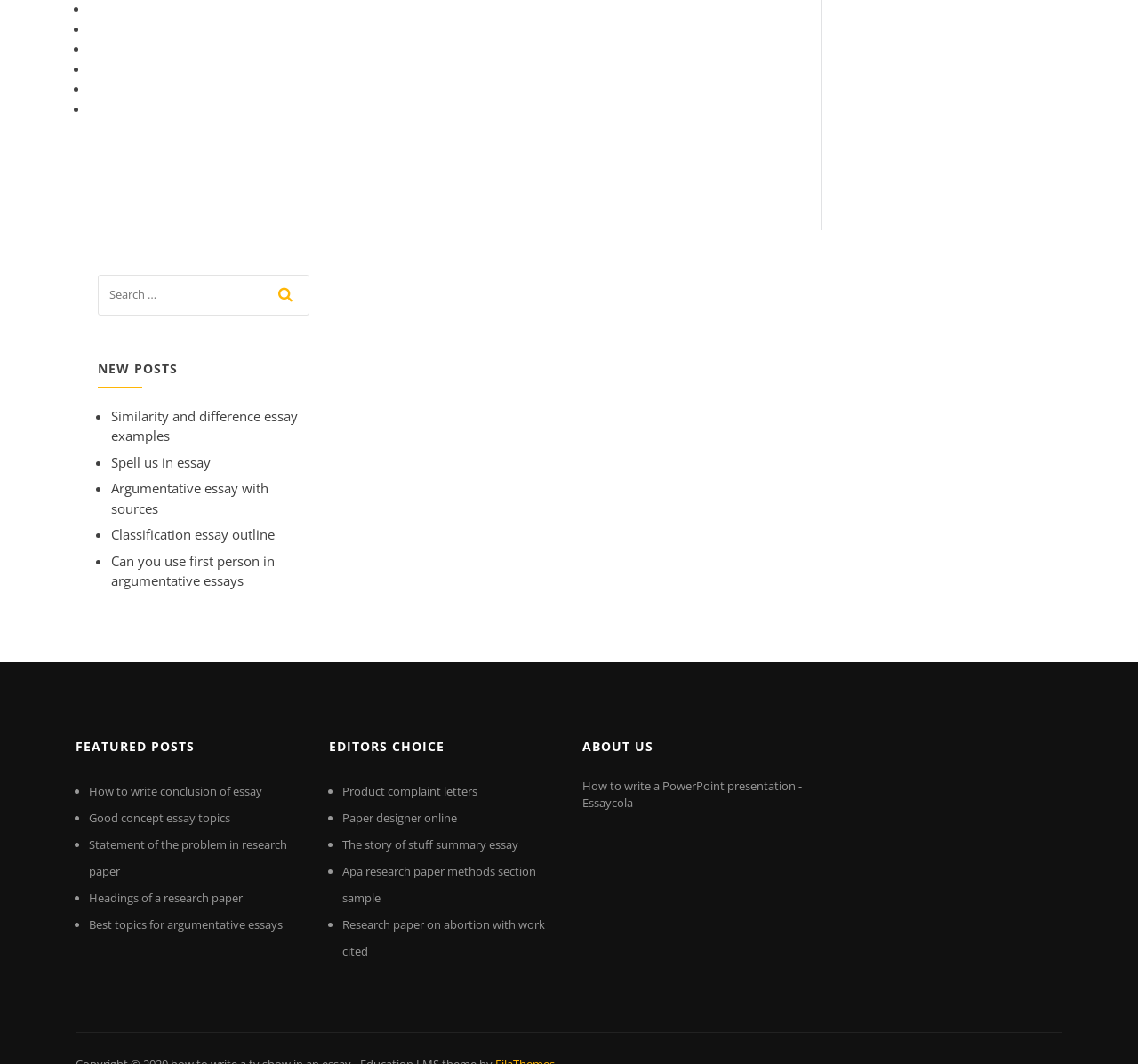Determine the coordinates of the bounding box that should be clicked to complete the instruction: "Read the article 'Similarity and difference essay examples'". The coordinates should be represented by four float numbers between 0 and 1: [left, top, right, bottom].

[0.098, 0.382, 0.262, 0.418]